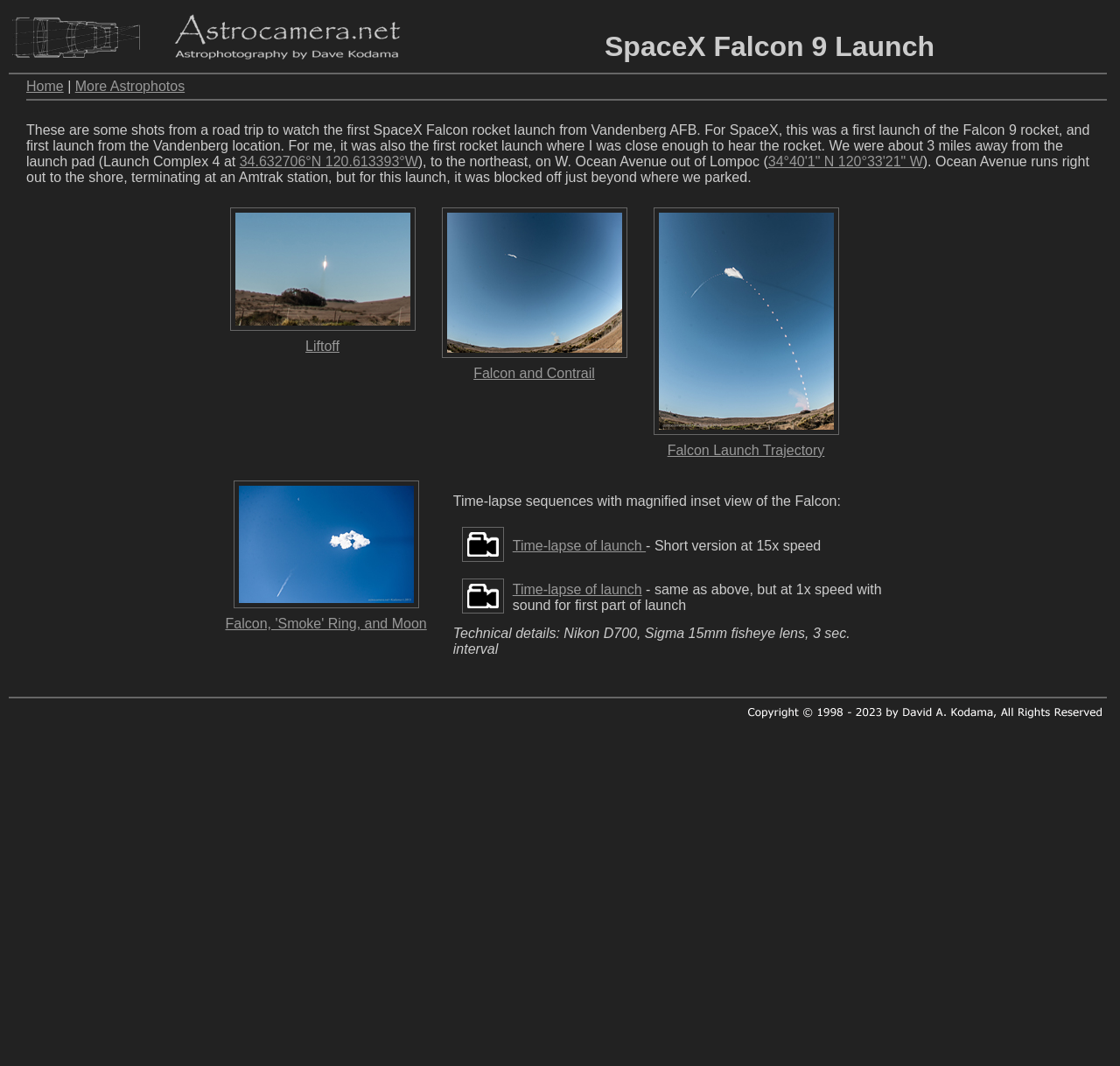Please identify the bounding box coordinates of the area that needs to be clicked to follow this instruction: "View the 'About Our Practice' section".

None